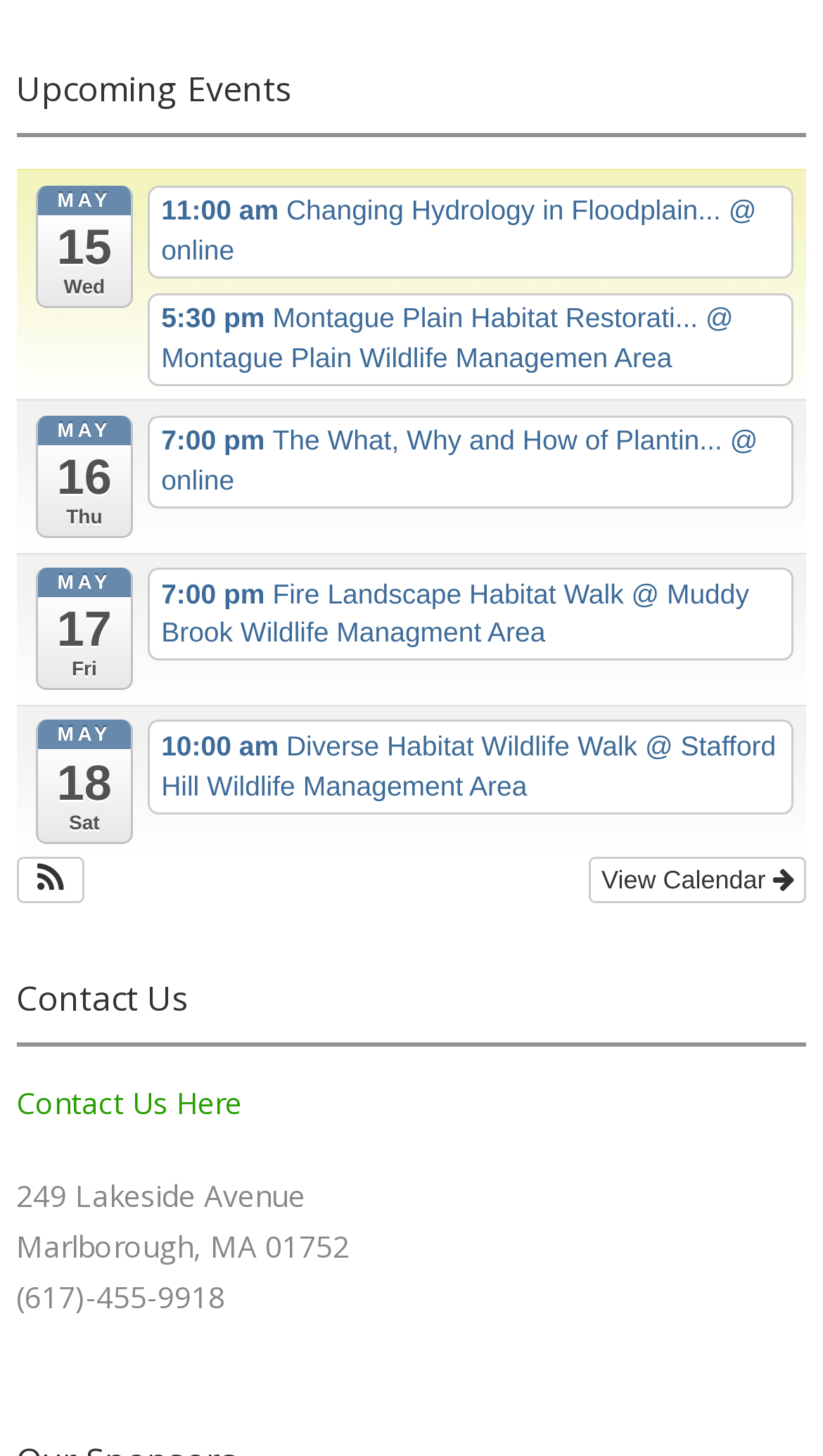Locate the coordinates of the bounding box for the clickable region that fulfills this instruction: "Click on MAY 15 event".

[0.042, 0.127, 0.162, 0.212]